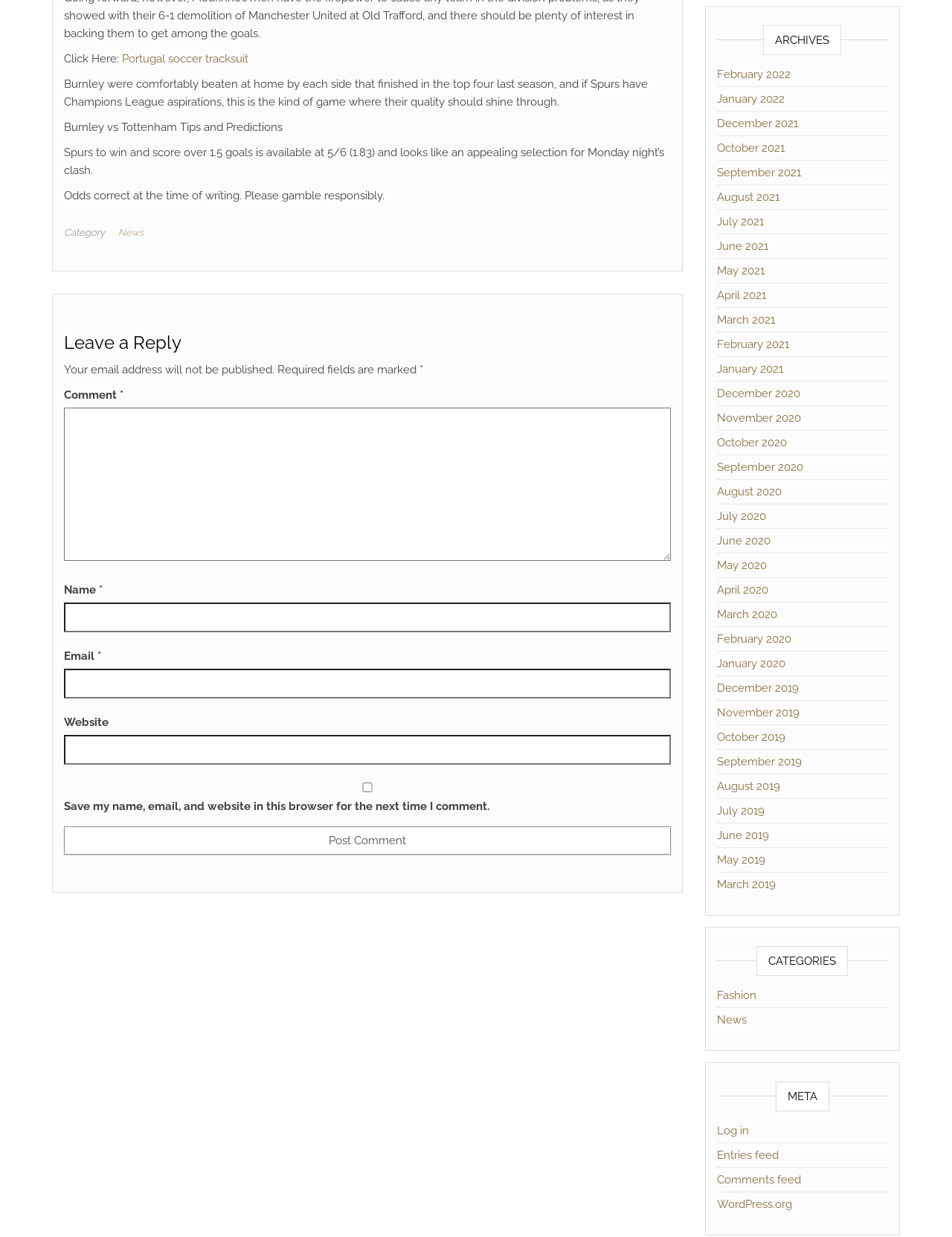Find the bounding box coordinates for the area you need to click to carry out the instruction: "View archives for February 2022". The coordinates should be four float numbers between 0 and 1, indicated as [left, top, right, bottom].

[0.753, 0.055, 0.83, 0.066]